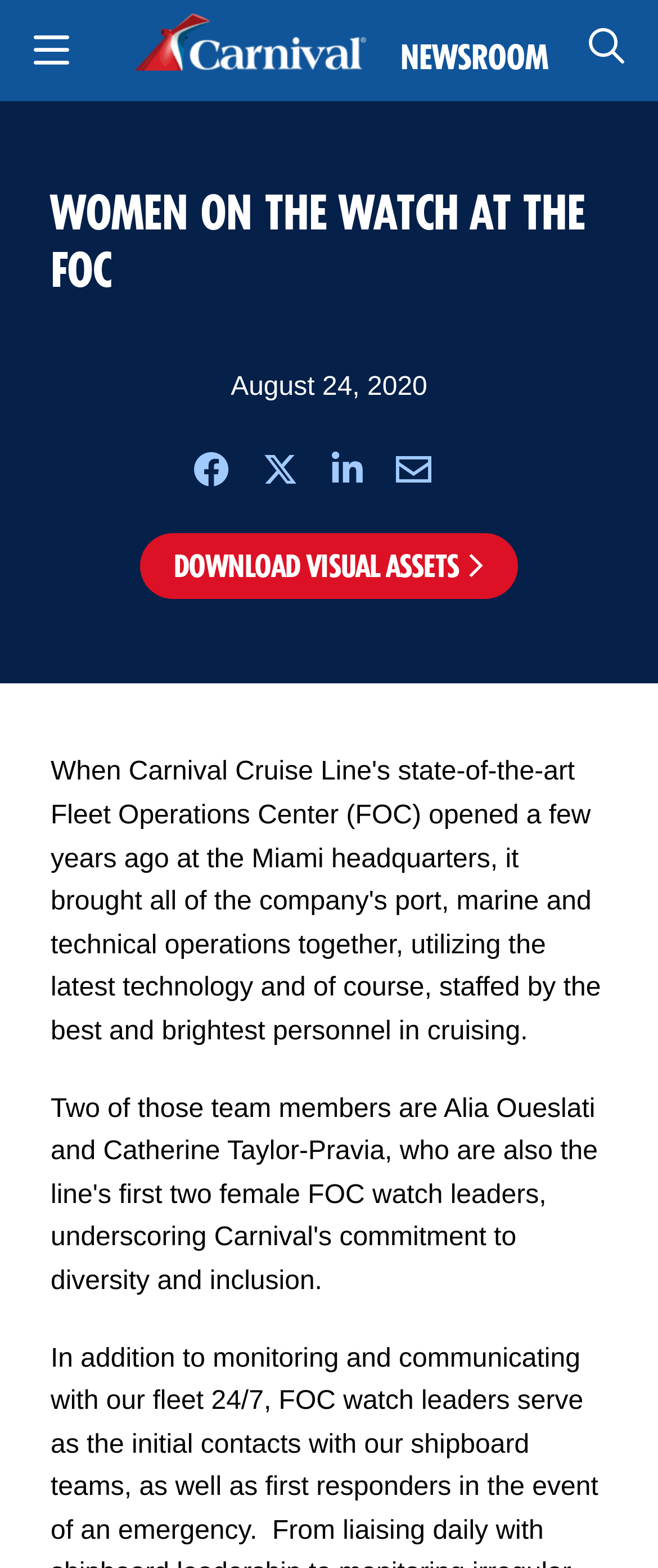Determine the bounding box coordinates of the clickable element necessary to fulfill the instruction: "Toggle the menu". Provide the coordinates as four float numbers within the 0 to 1 range, i.e., [left, top, right, bottom].

[0.051, 0.0, 0.105, 0.065]